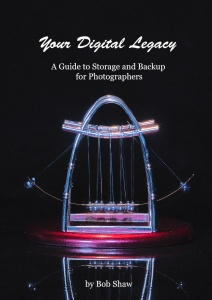Using details from the image, please answer the following question comprehensively:
What is the subtitle of the book?

The subtitle of the book is 'A Guide to Storage and Backup for Photographers' as it is written below the title on the cover of the book, indicating the book's focus on storage and backup solutions for photographers.